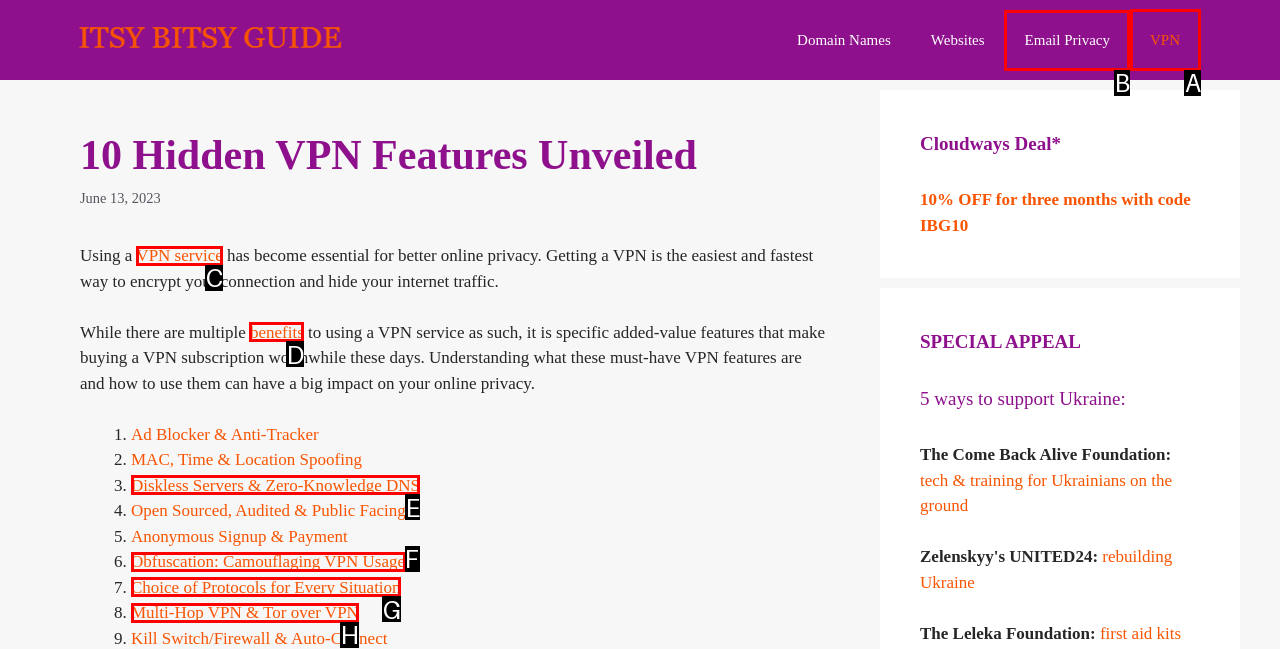Which lettered option should be clicked to perform the following task: Navigate to the 'VPN' page
Respond with the letter of the appropriate option.

A